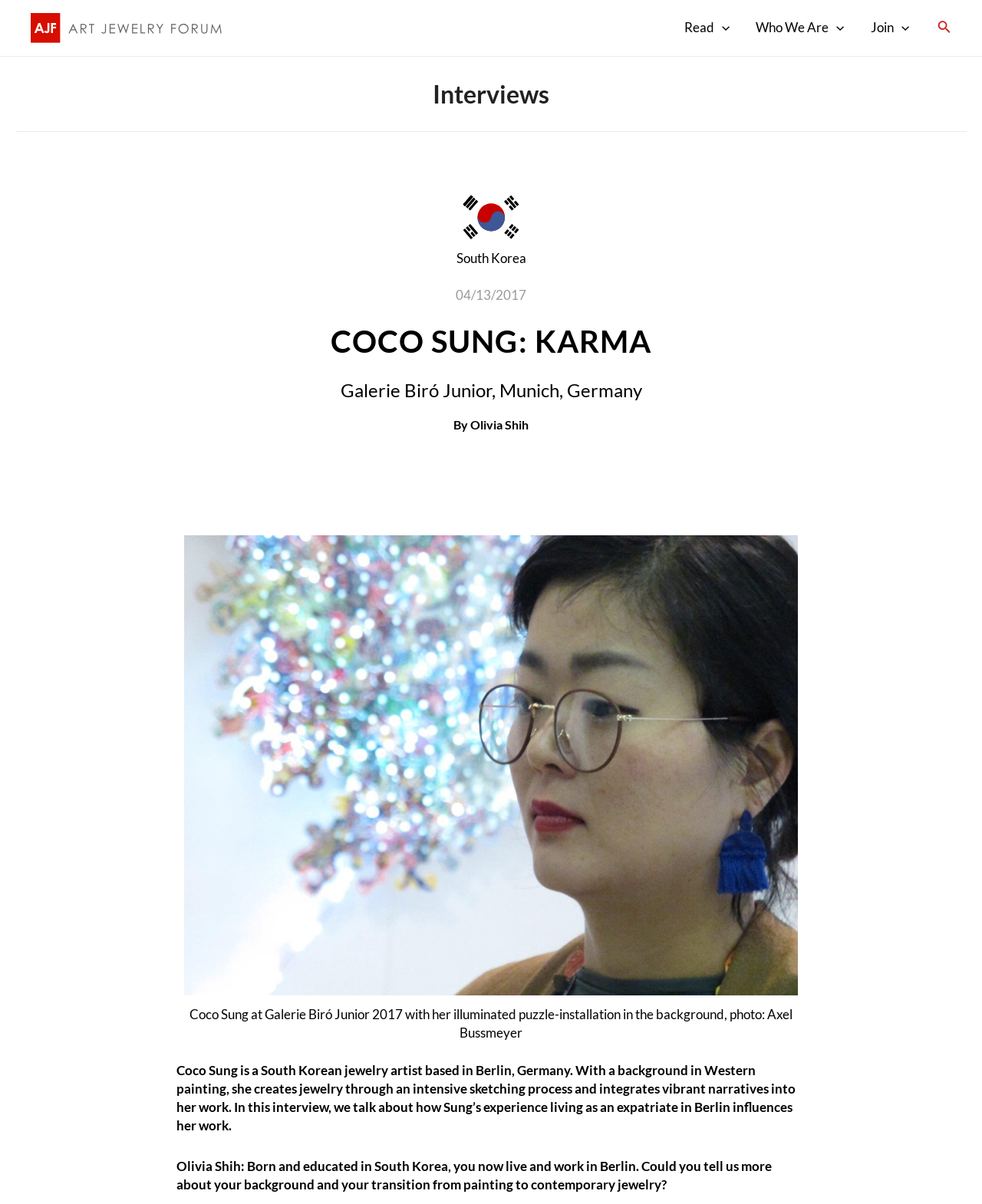Find the bounding box coordinates of the clickable region needed to perform the following instruction: "View related post". The coordinates should be provided as four float numbers between 0 and 1, i.e., [left, top, right, bottom].

None